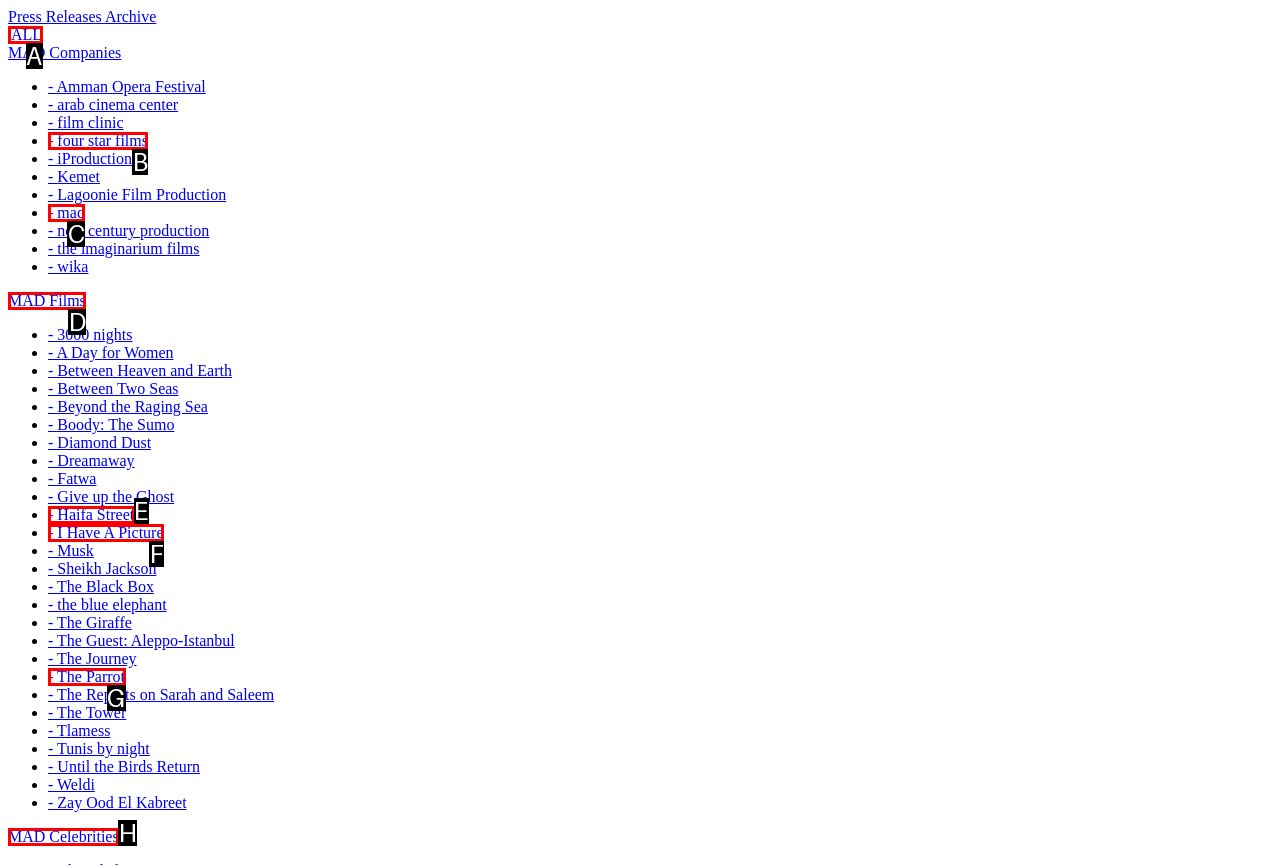Identify which option matches the following description: - The Parrot
Answer by giving the letter of the correct option directly.

G